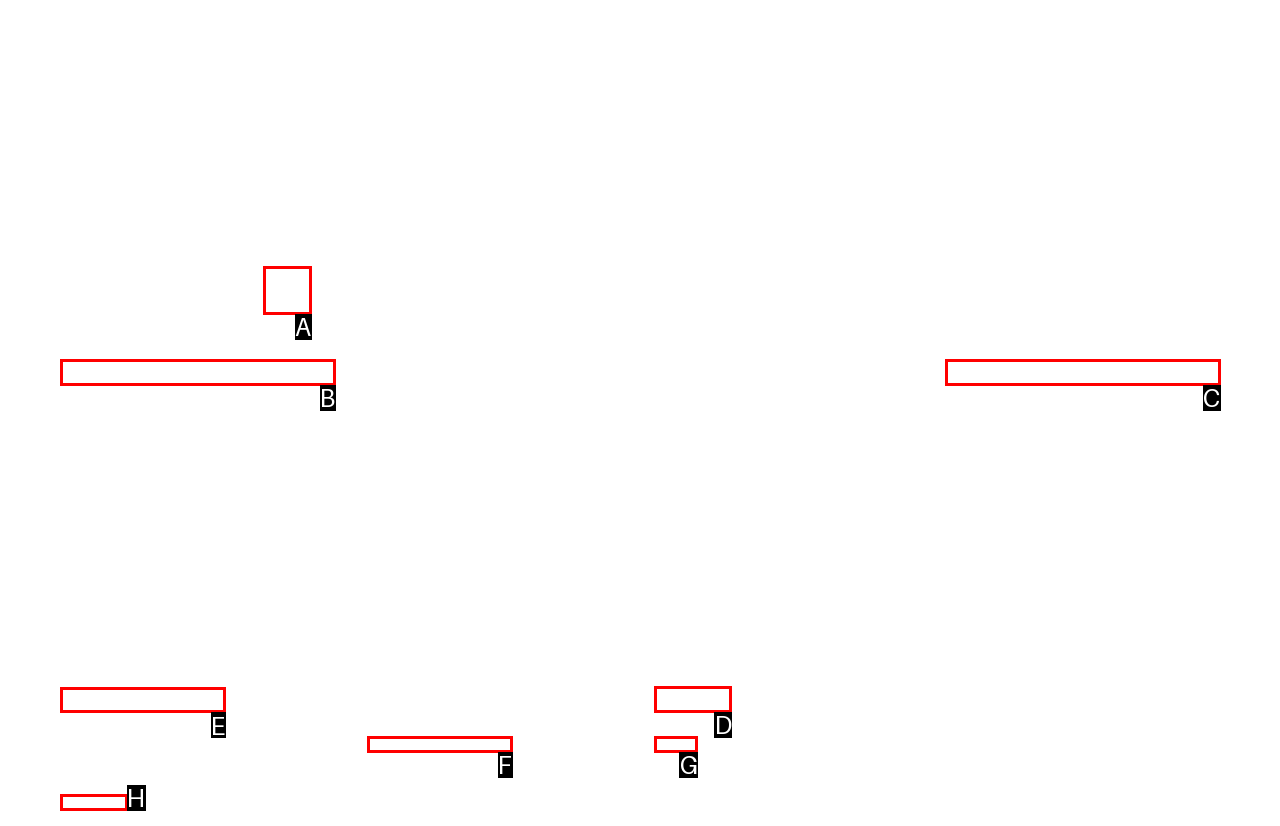Identify the correct option to click in order to complete this task: Contact support
Answer with the letter of the chosen option directly.

E